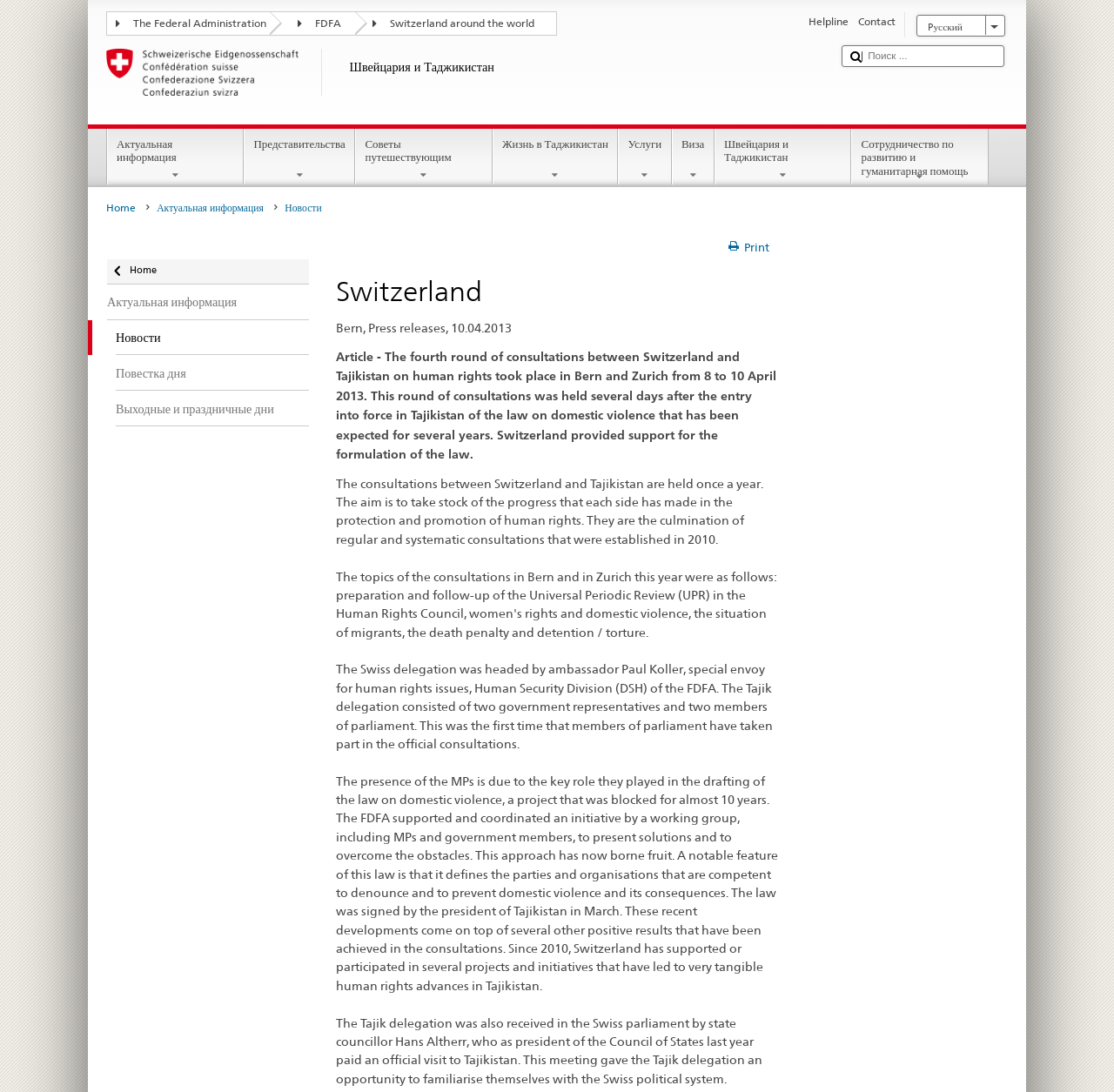Find the bounding box coordinates for the HTML element specified by: "Helpline".

[0.726, 0.013, 0.762, 0.027]